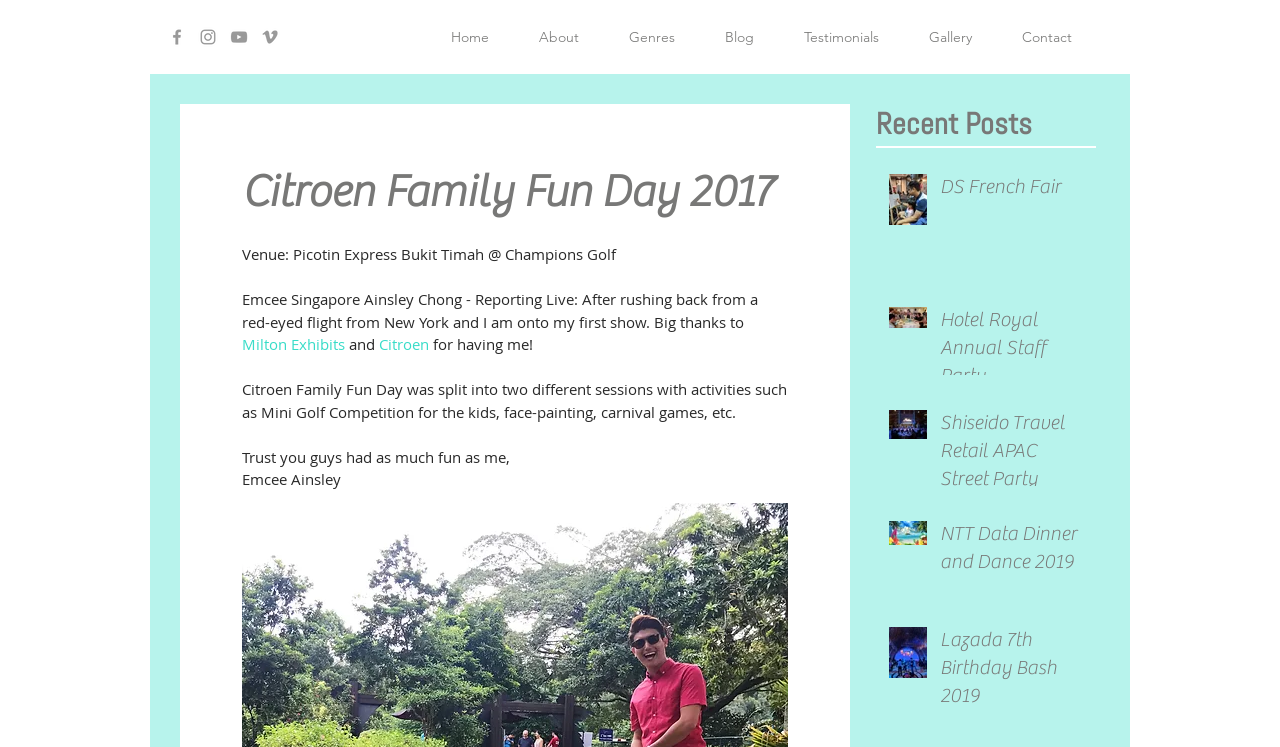Please locate the bounding box coordinates of the element that should be clicked to achieve the given instruction: "Contact us".

[0.779, 0.016, 0.857, 0.083]